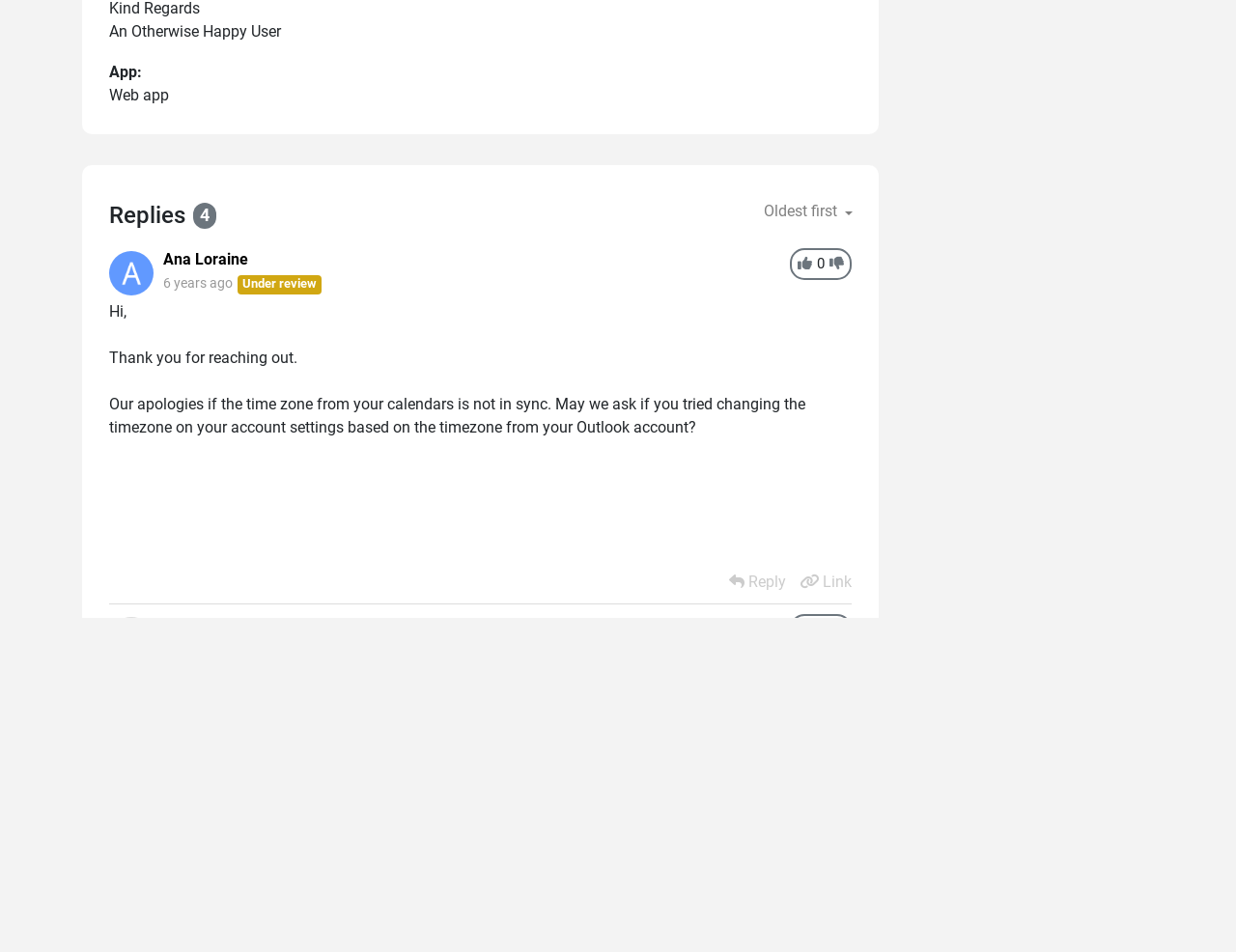Locate the bounding box of the UI element described in the following text: "Oldest first".

[0.607, 0.202, 0.701, 0.243]